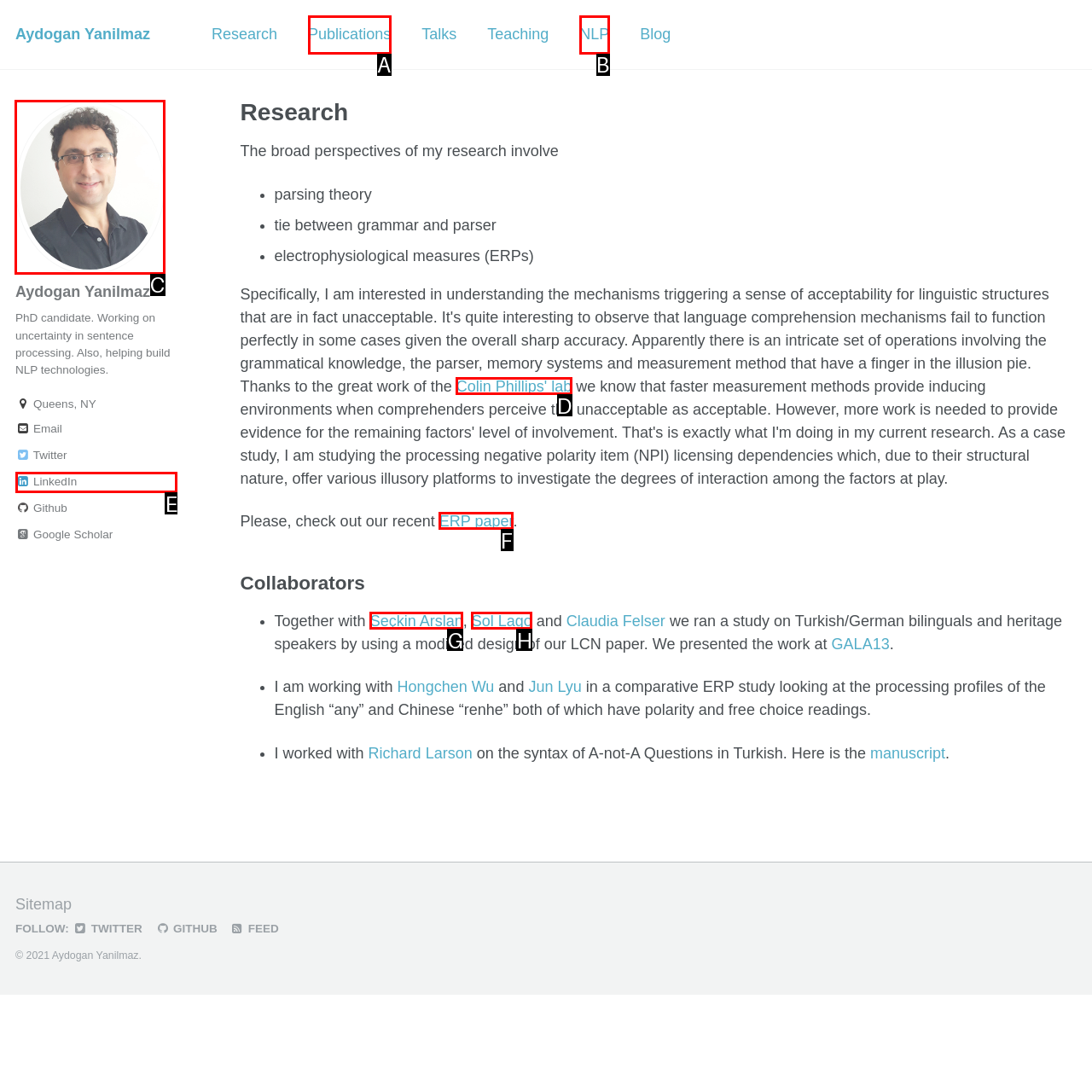Decide which letter you need to select to fulfill the task: View Aydogan Yanilmaz's profile picture
Answer with the letter that matches the correct option directly.

C